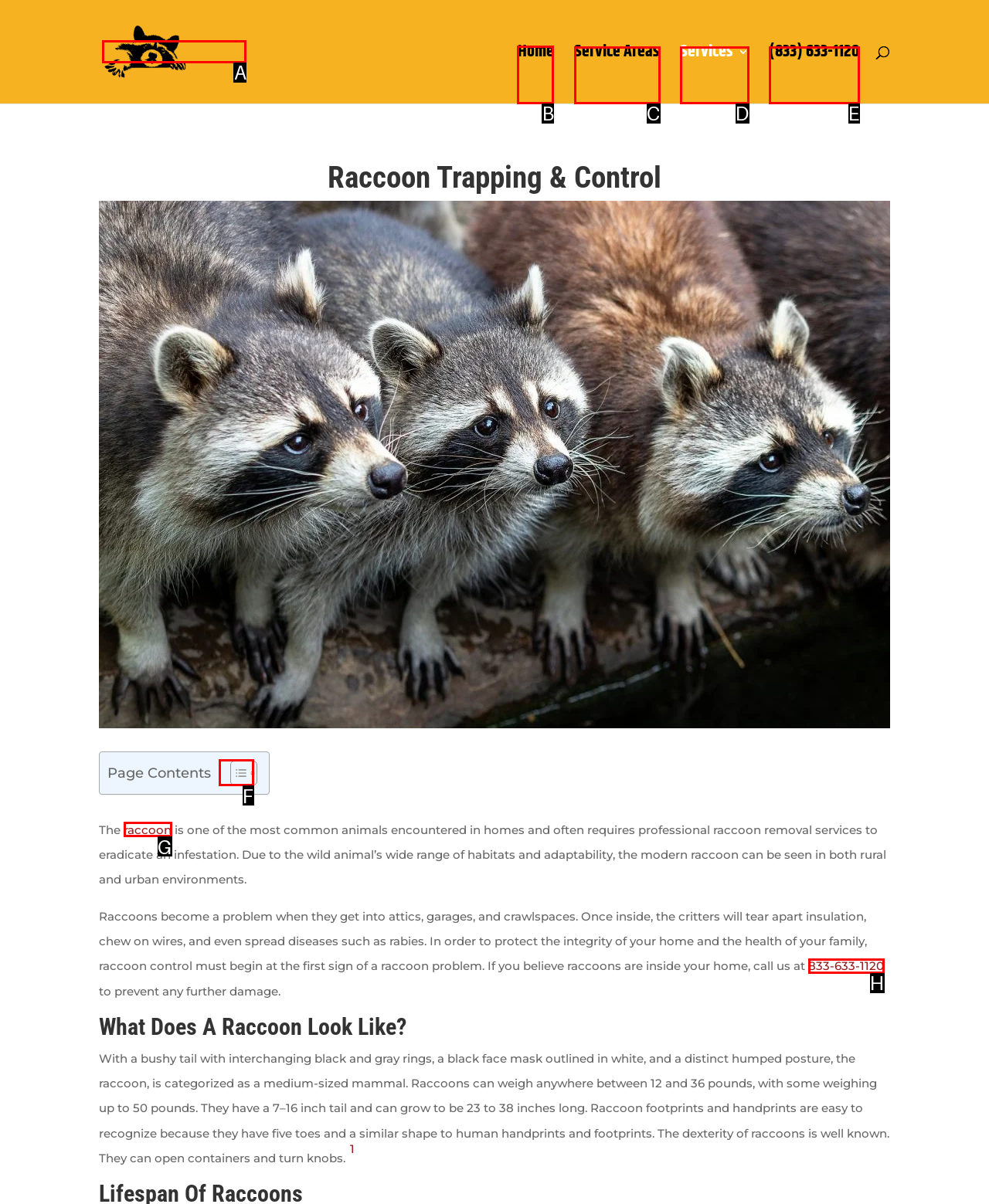Determine which element should be clicked for this task: Click the 'Home' link
Answer with the letter of the selected option.

B